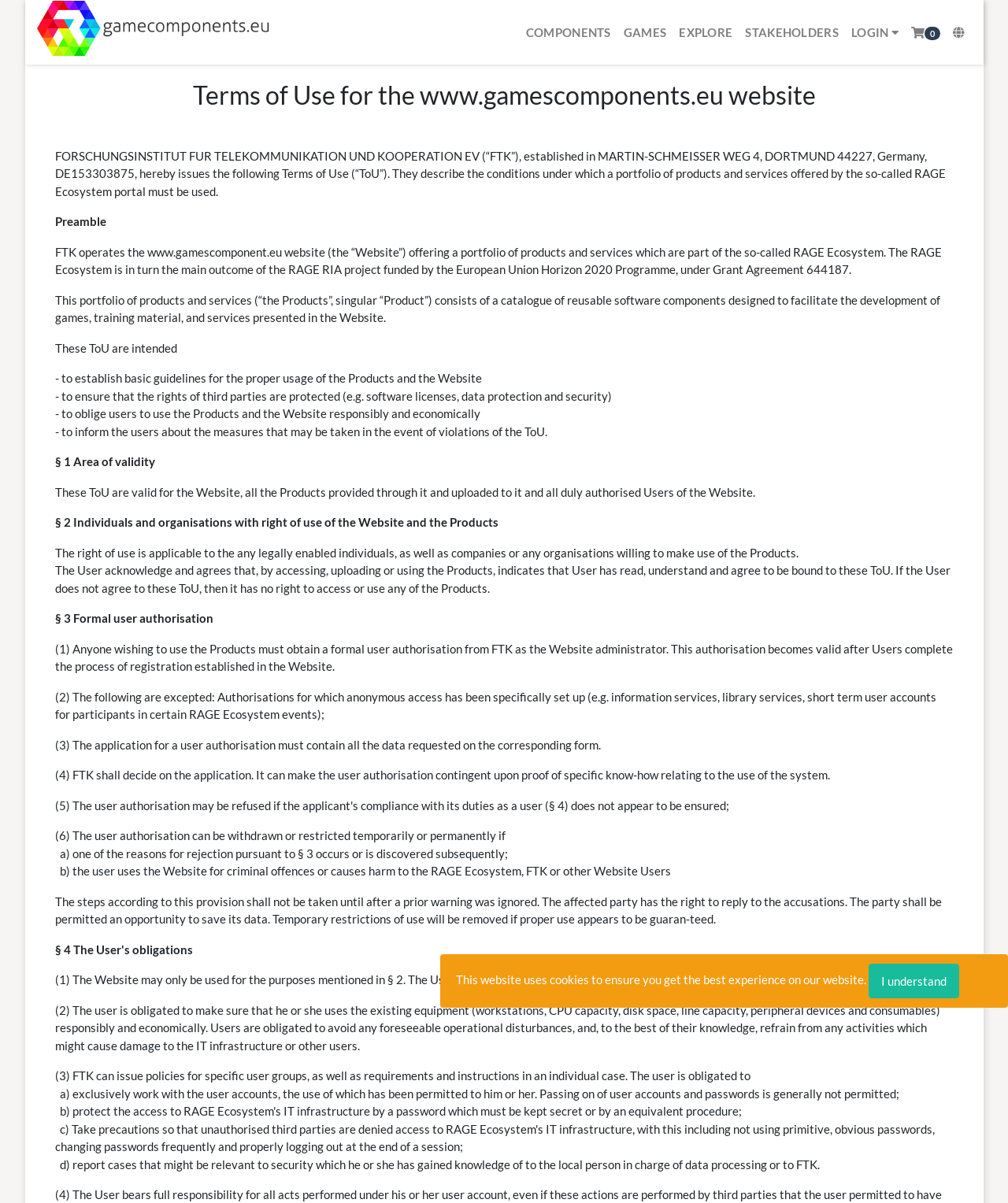Using the image as a reference, answer the following question in as much detail as possible:
What is the main content of the webpage?

The webpage primarily displays the Terms of Use for the website, outlining the conditions under which users can access and utilize the products and services offered by the RAGE Ecosystem portal.